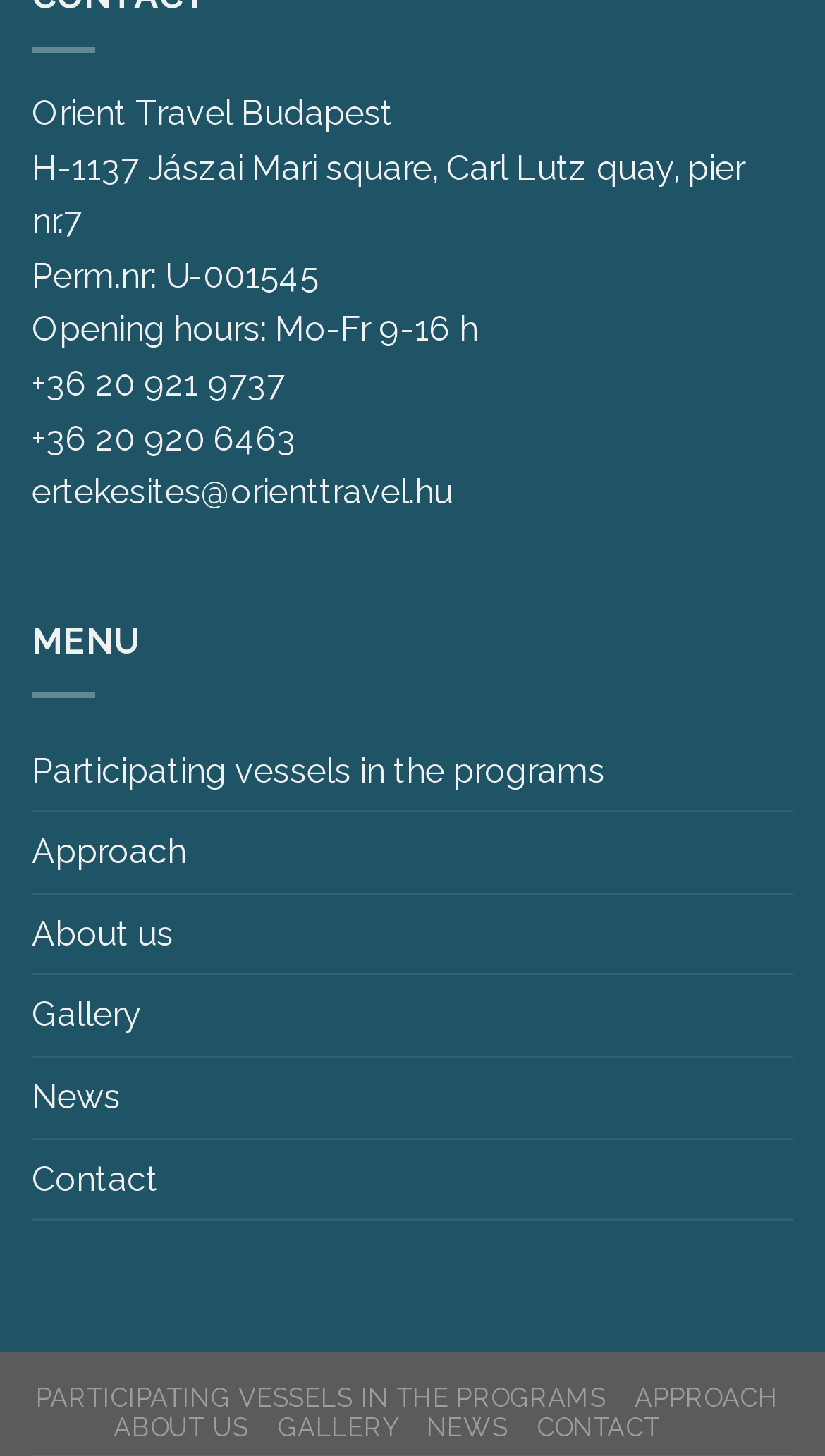What is the phone number of the agency?
Refer to the image and provide a one-word or short phrase answer.

+36 20 921 9737